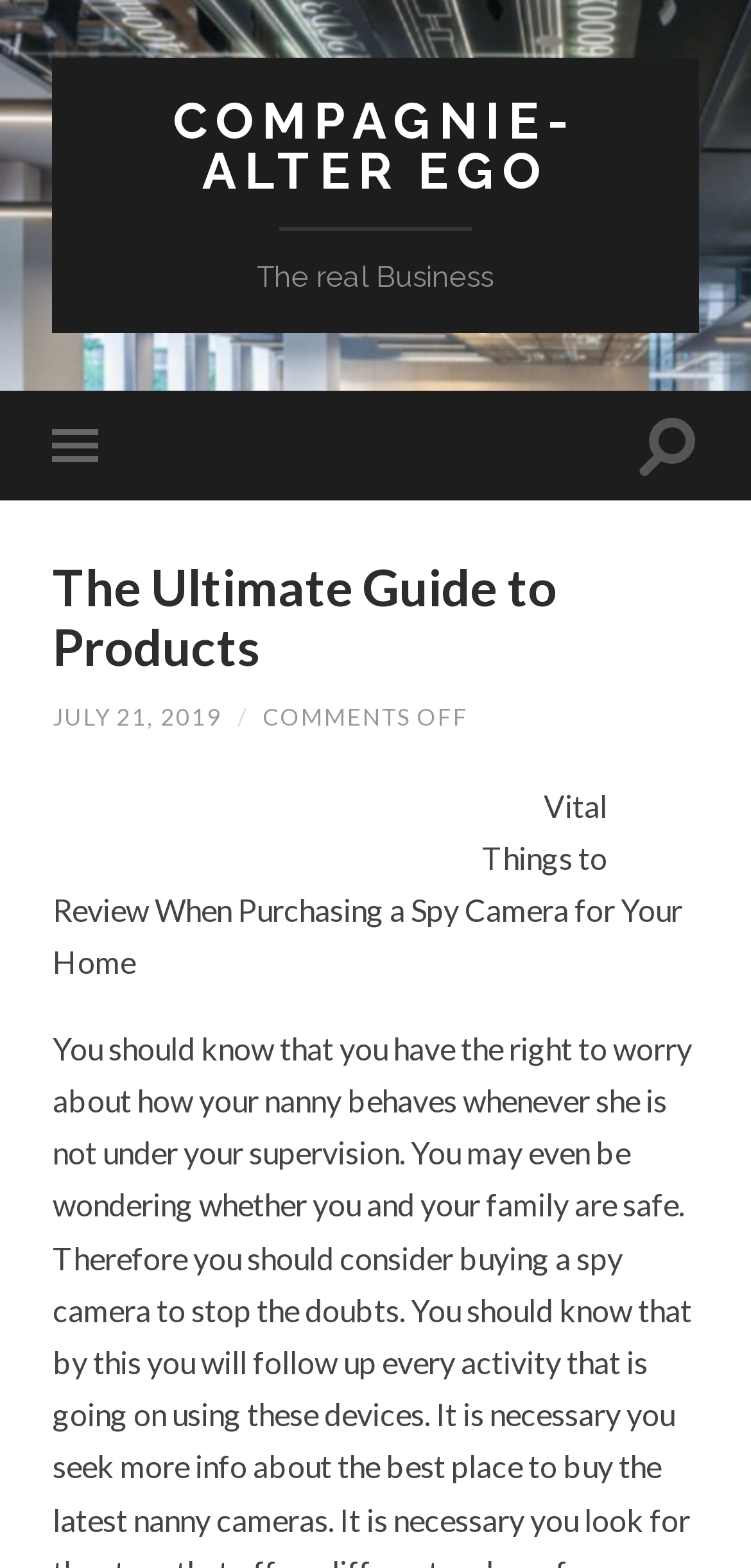Determine the bounding box coordinates for the HTML element mentioned in the following description: "Compagnie-alter ego". The coordinates should be a list of four floats ranging from 0 to 1, represented as [left, top, right, bottom].

[0.231, 0.058, 0.769, 0.128]